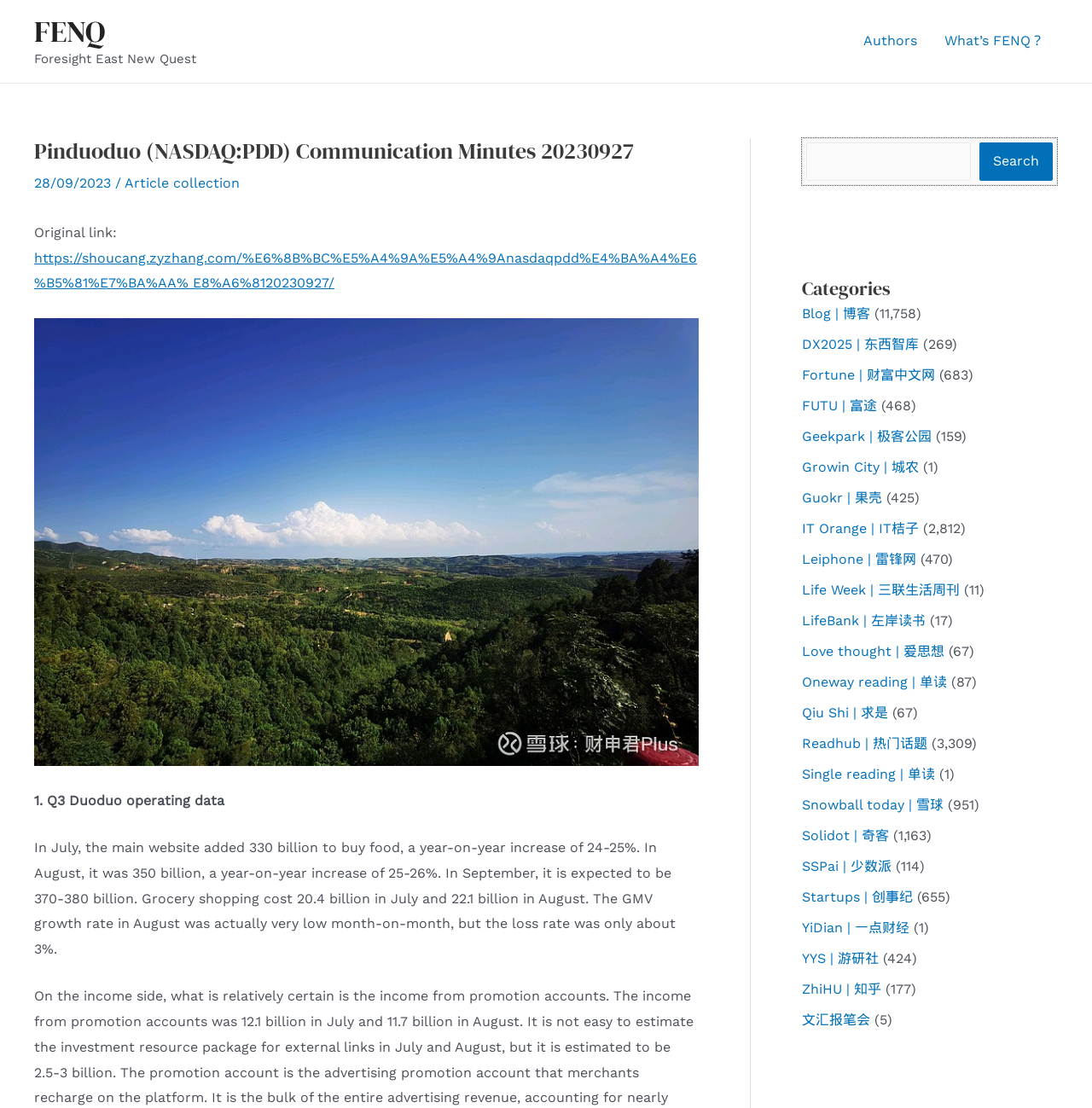What is the topic of the article?
Please use the image to deliver a detailed and complete answer.

The topic of the article can be inferred from the heading 'Pinduoduo (NASDAQ:PDD) Communication Minutes 20230927' which is prominently displayed on the webpage.